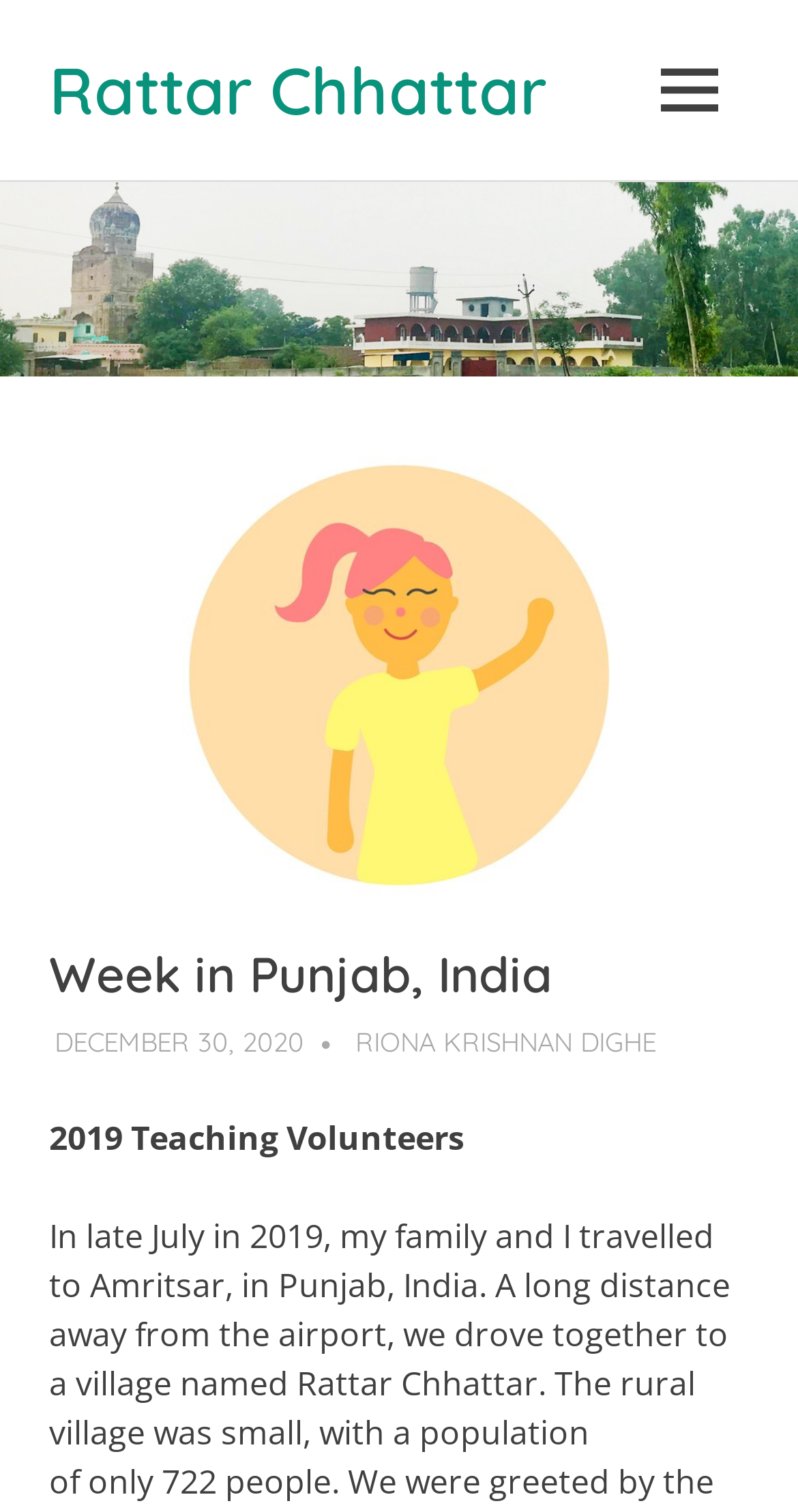What is the topic of the volunteers mentioned in the webpage?
By examining the image, provide a one-word or phrase answer.

2019 Teaching